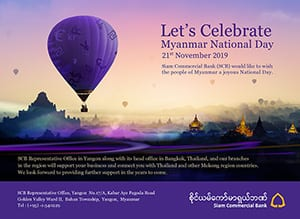Elaborate on the contents of the image in great detail.

The image features a vibrant and celebratory graphic highlighting Myanmar National Day, observed on November 21st. It showcases a beautifully designed hot air balloon in shades of purple rising against a picturesque backdrop of ancient pagodas and a serene sky. The text prominently declares, "Let’s Celebrate Myanmar National Day," emphasizing the festive spirit. Below the main message, it notes that Siam Commercial Bank (SCB) extends warm wishes to the people of Myanmar, wishing them a joyous celebration. Additional details about the bank’s representation in Yangon and its connections to Bangkok are included in fine print, inviting the public to connect with their financial services across borders. The overall aesthetic radiates a sense of pride and joy in the cultural heritage of Myanmar.